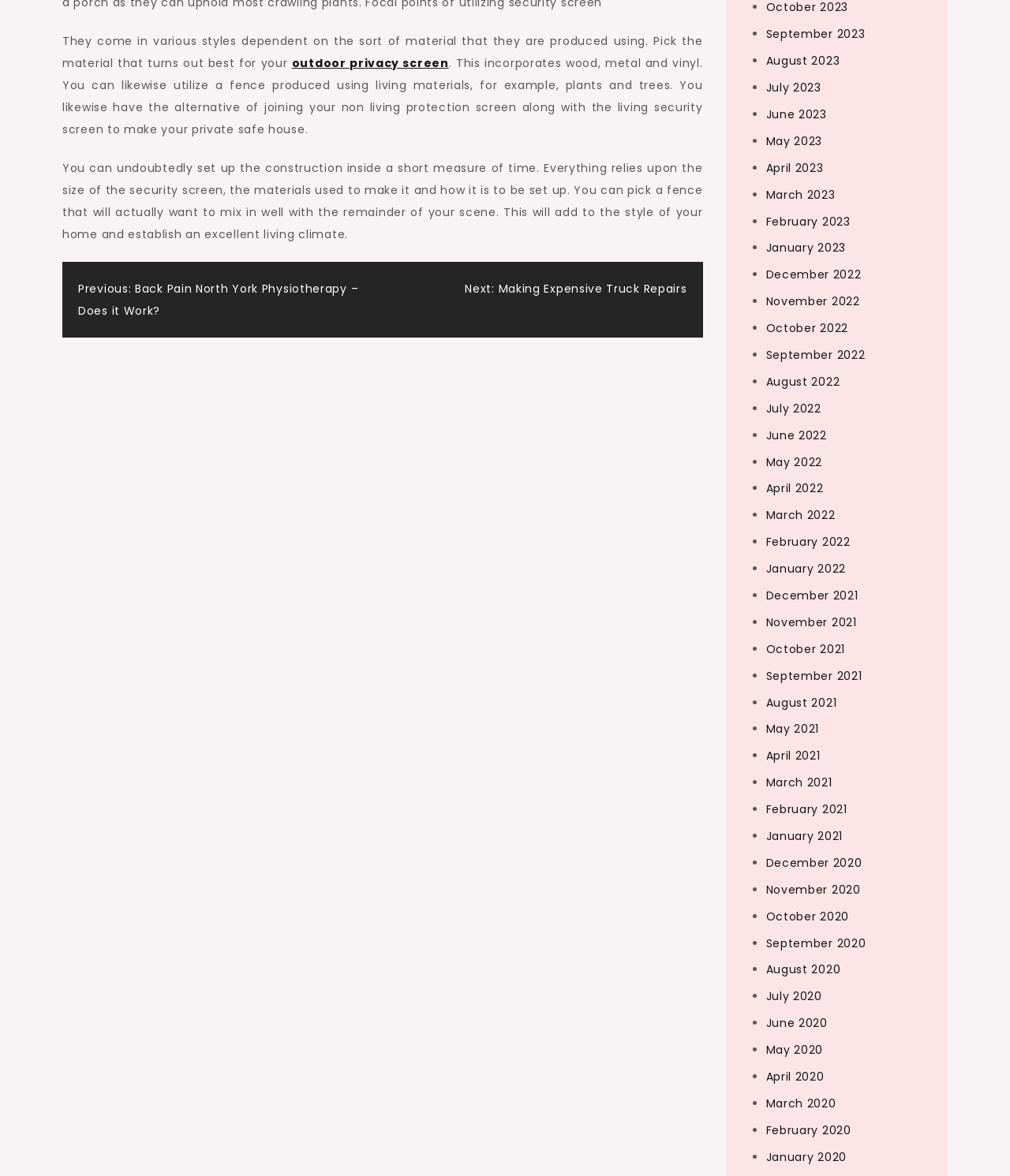Determine the bounding box coordinates for the area you should click to complete the following instruction: "Navigate to next post".

[0.46, 0.239, 0.68, 0.252]